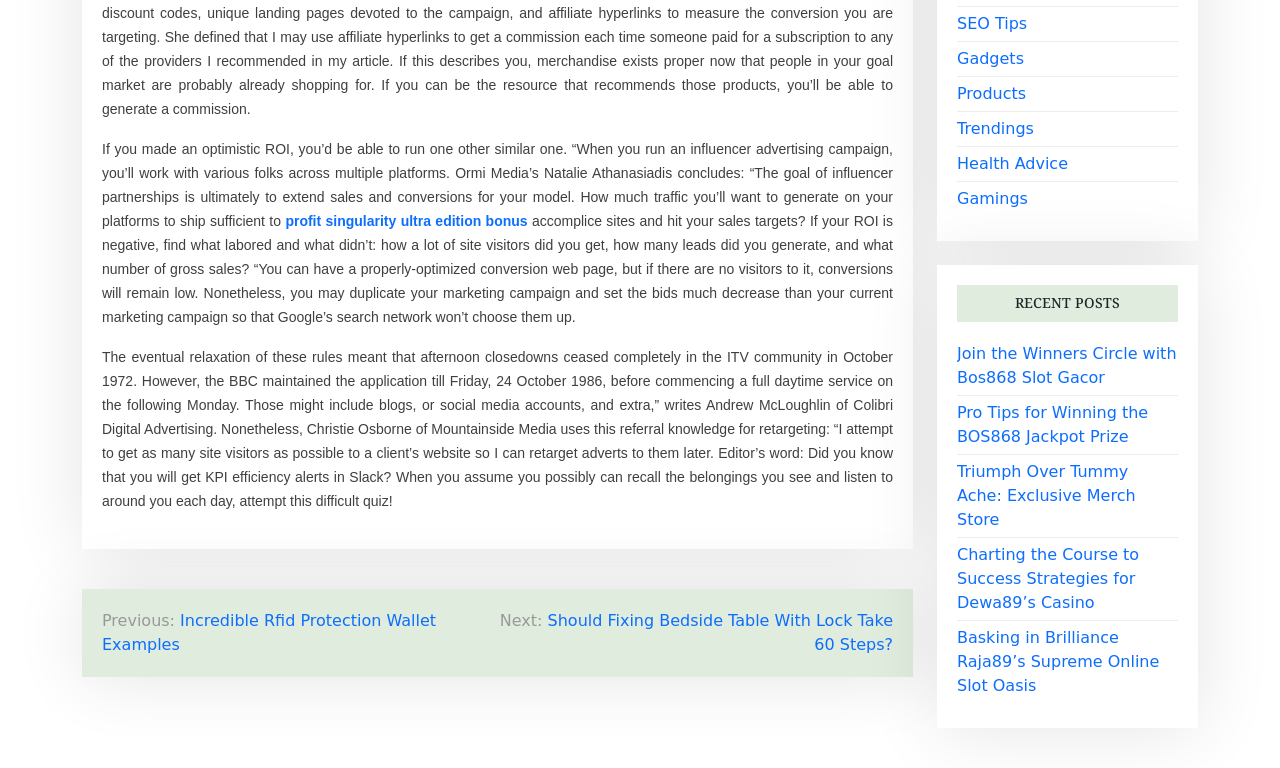Provide the bounding box coordinates of the HTML element described as: "Products". The bounding box coordinates should be four float numbers between 0 and 1, i.e., [left, top, right, bottom].

[0.748, 0.11, 0.802, 0.135]